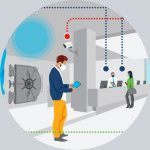Provide your answer to the question using just one word or phrase: What does the large vault door symbolize?

Security and trust